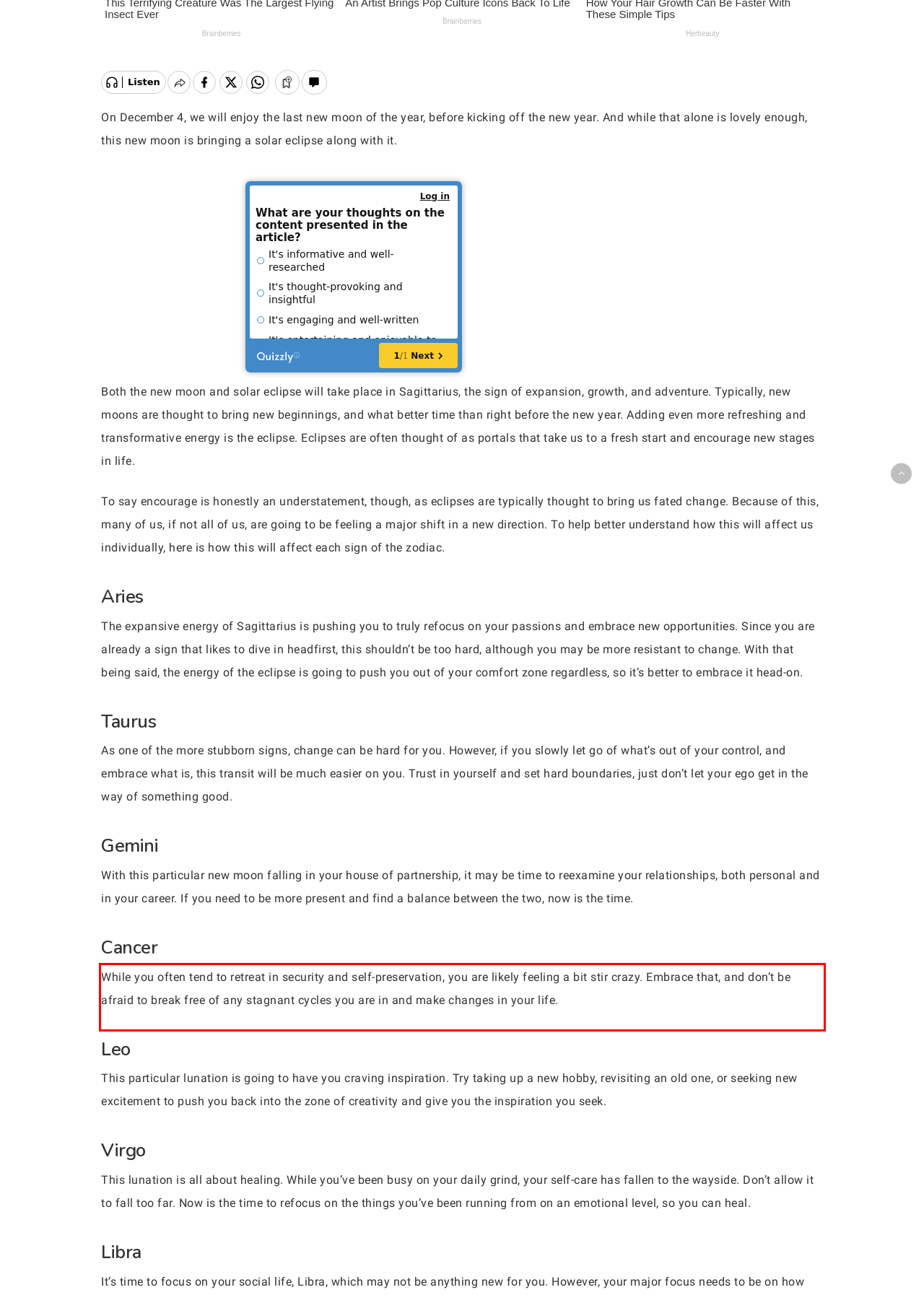Analyze the screenshot of a webpage where a red rectangle is bounding a UI element. Extract and generate the text content within this red bounding box.

While you often tend to retreat in security and self-preservation, you are likely feeling a bit stir crazy. Embrace that, and don’t be afraid to break free of any stagnant cycles you are in and make changes in your life.